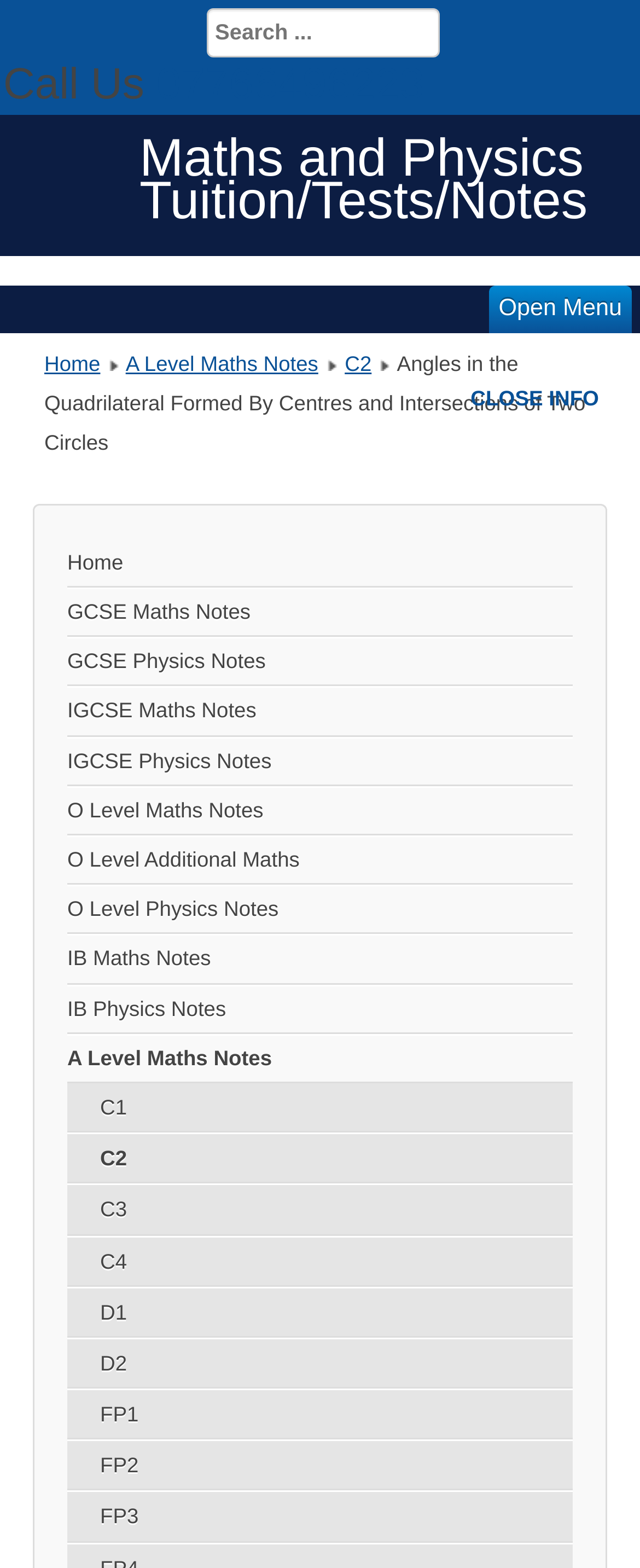How many maths notes categories are there?
Please look at the screenshot and answer using one word or phrase.

5